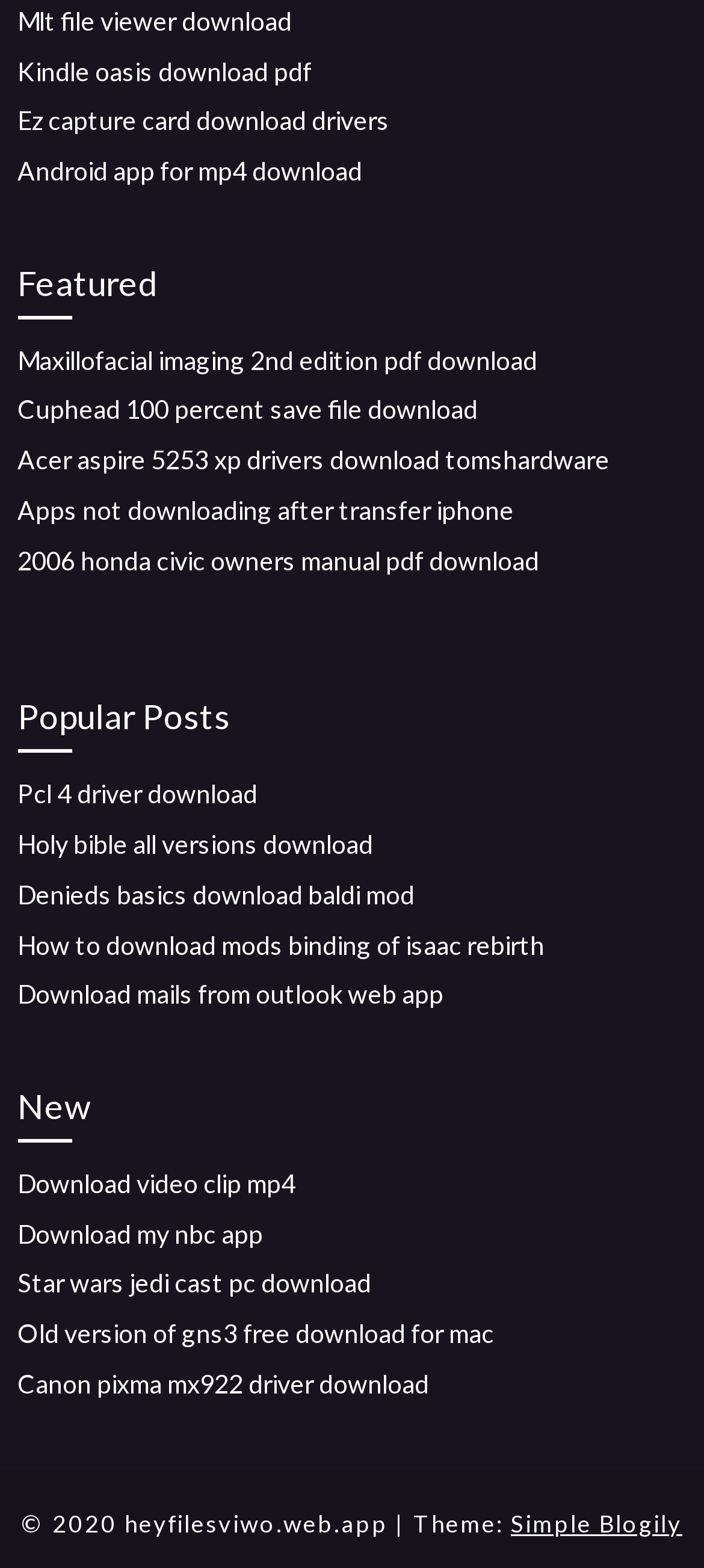What is the theme of the webpage?
Refer to the image and give a detailed answer to the query.

The theme of the webpage is mentioned at the bottom of the page, which is 'Simple Blogily'. This suggests that the webpage is using a simple blog theme.